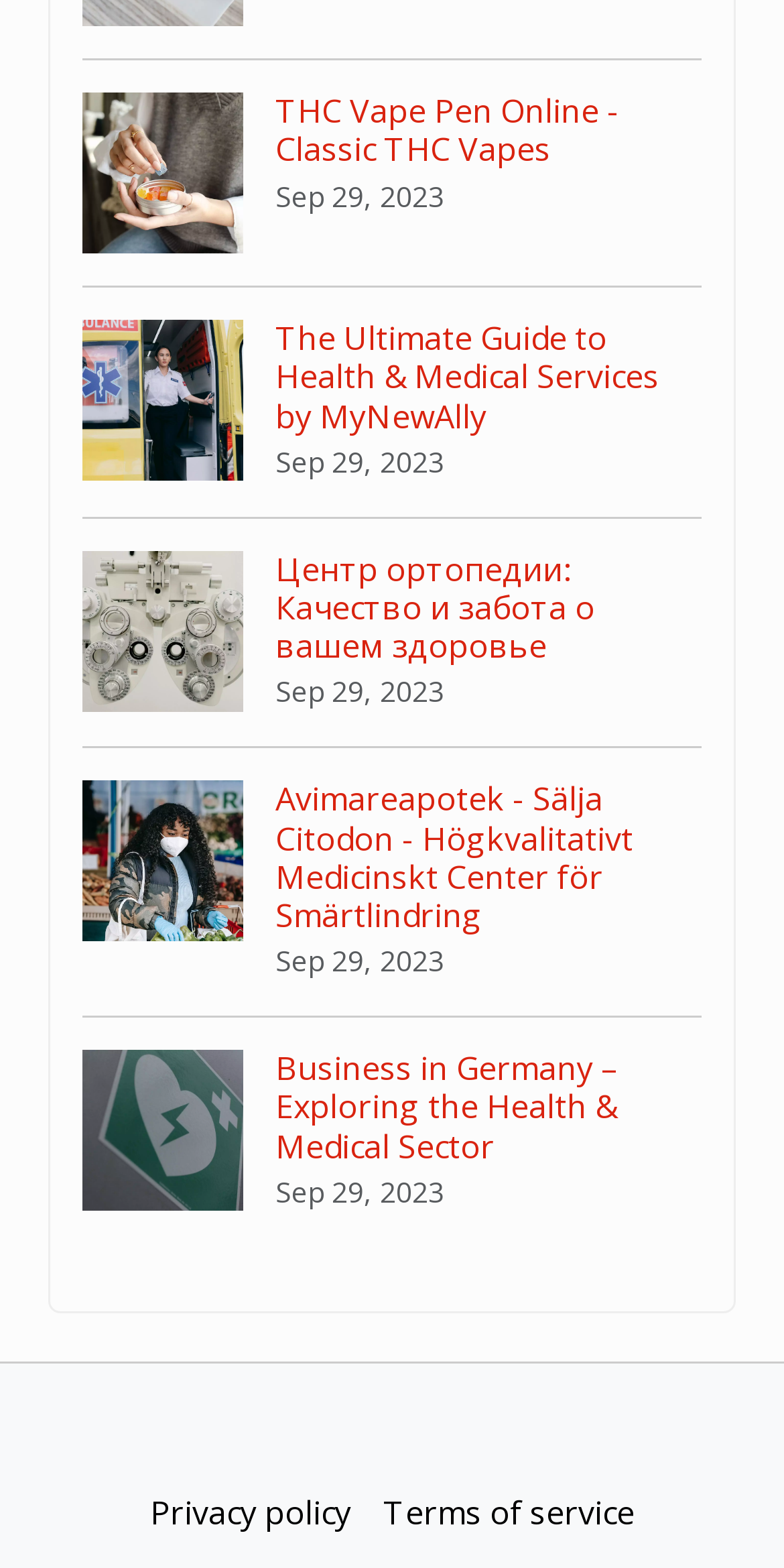Find the bounding box of the UI element described as follows: "Terms of service".

[0.468, 0.931, 0.829, 0.999]